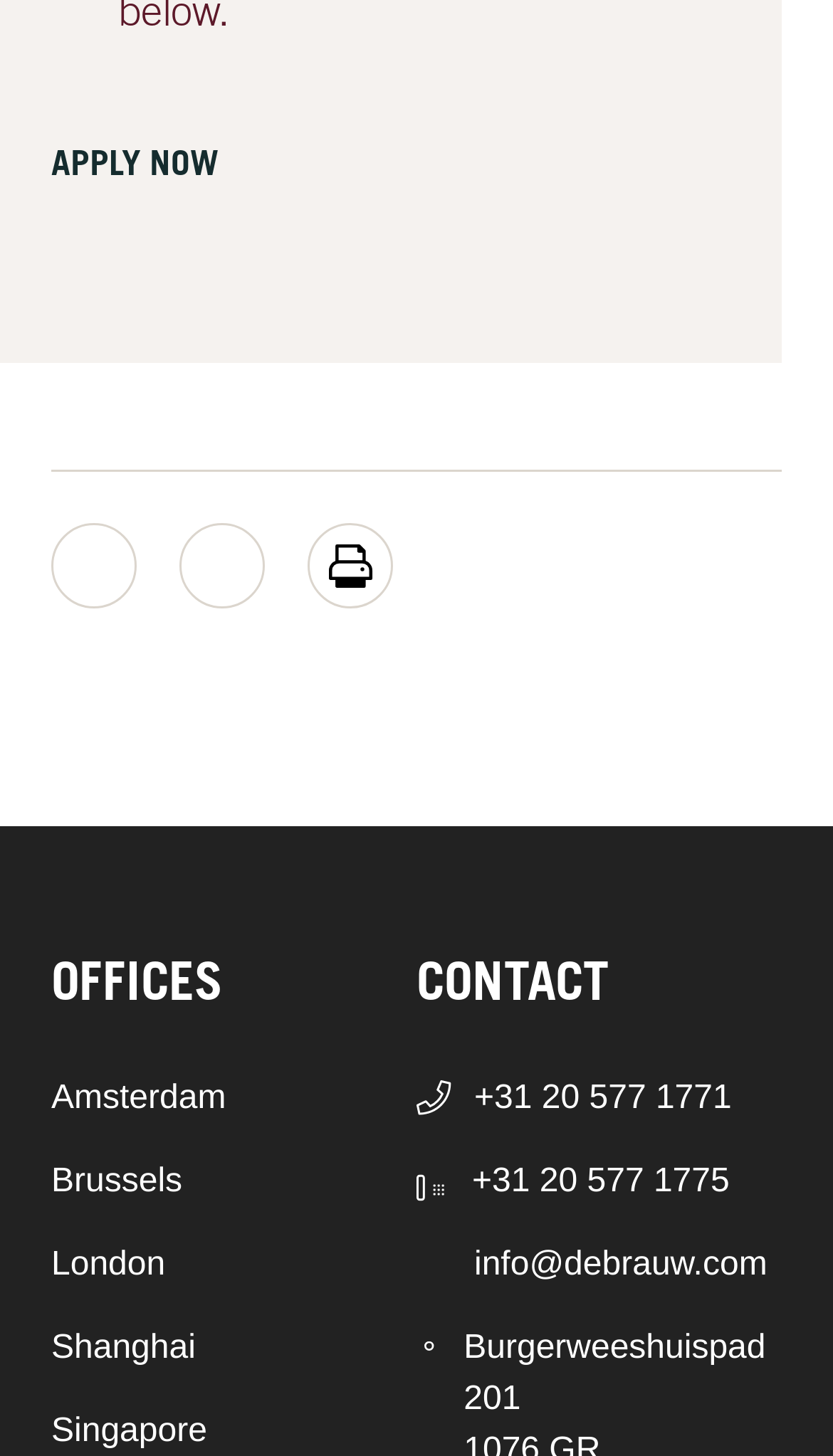Refer to the element description +31 20 577 1771 and identify the corresponding bounding box in the screenshot. Format the coordinates as (top-left x, top-left y, bottom-right x, bottom-right y) with values in the range of 0 to 1.

[0.5, 0.664, 0.938, 0.699]